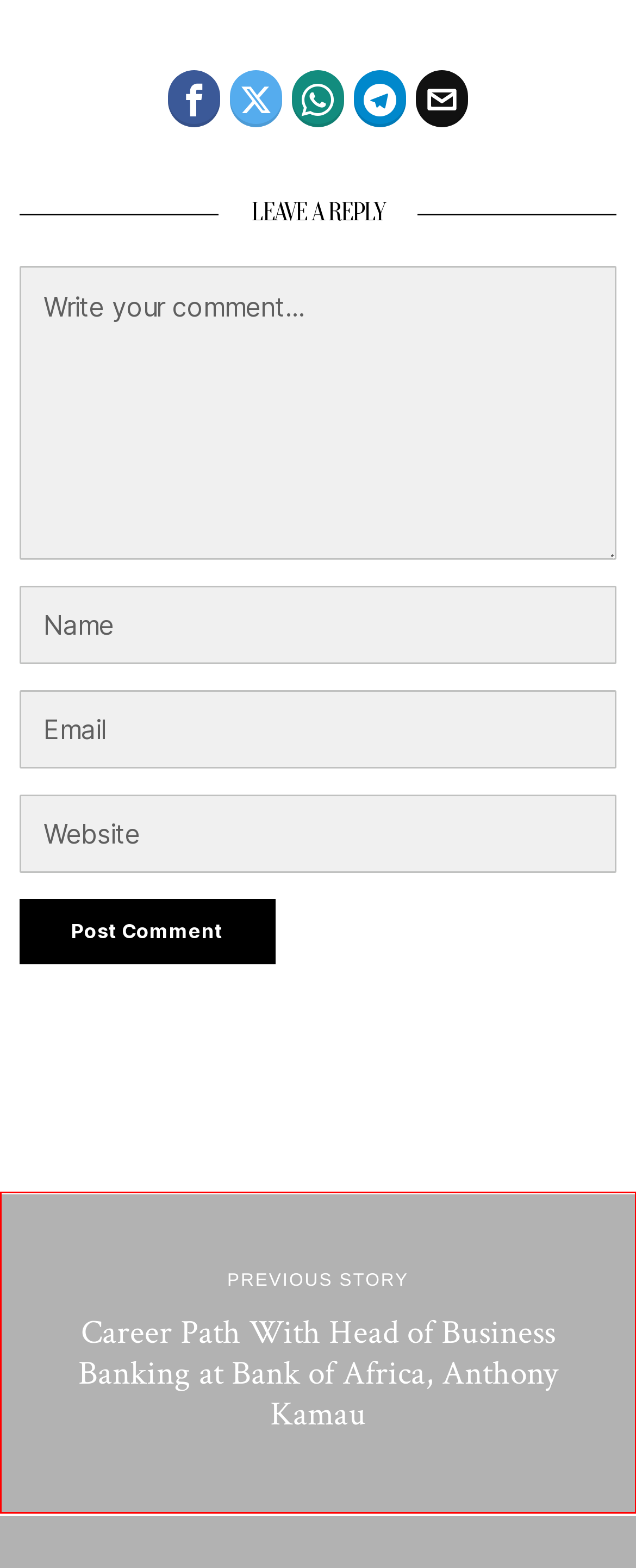Analyze the webpage screenshot with a red bounding box highlighting a UI element. Select the description that best matches the new webpage after clicking the highlighted element. Here are the options:
A. featured Archives - Nairobi Wire
B. Richard Kamau, Author at Nairobi Wire
C. Business Archives - Nairobi Wire
D. Canada Sets KSh1.3 Minimum Financial Requirement For Kenyans Seeking To Immigrate - Nairobi Wire
E. Hilarious Posts by Kenyans on Social Media for the Monday Blues - Nairobi Wire
F. Career Path With Head of Business Banking at Bank of Africa, Anthony Kamau - Nairobi Wire
G. Money Archives - Nairobi Wire
H. Health Archives - Nairobi Wire

F